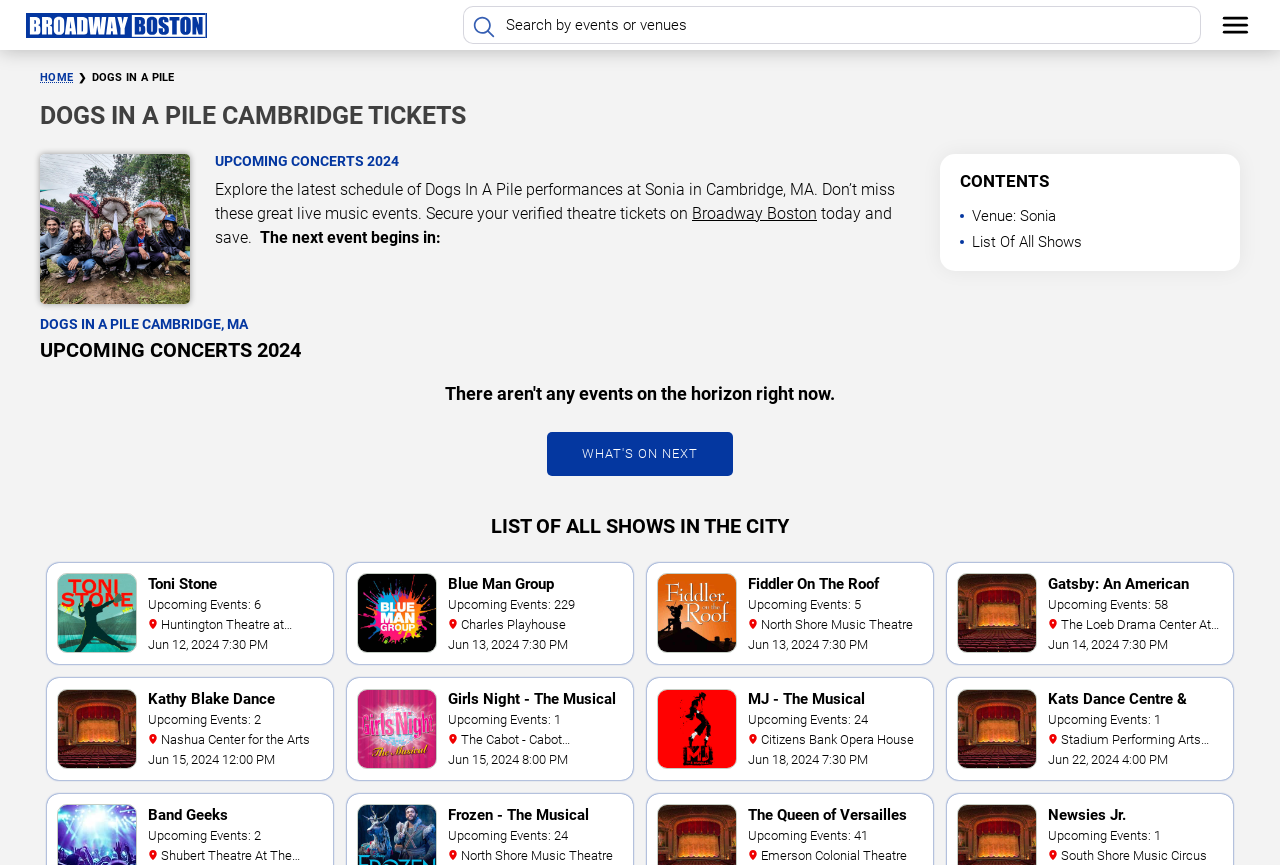Determine the main heading text of the webpage.

DOGS IN A PILE CAMBRIDGE TICKETS